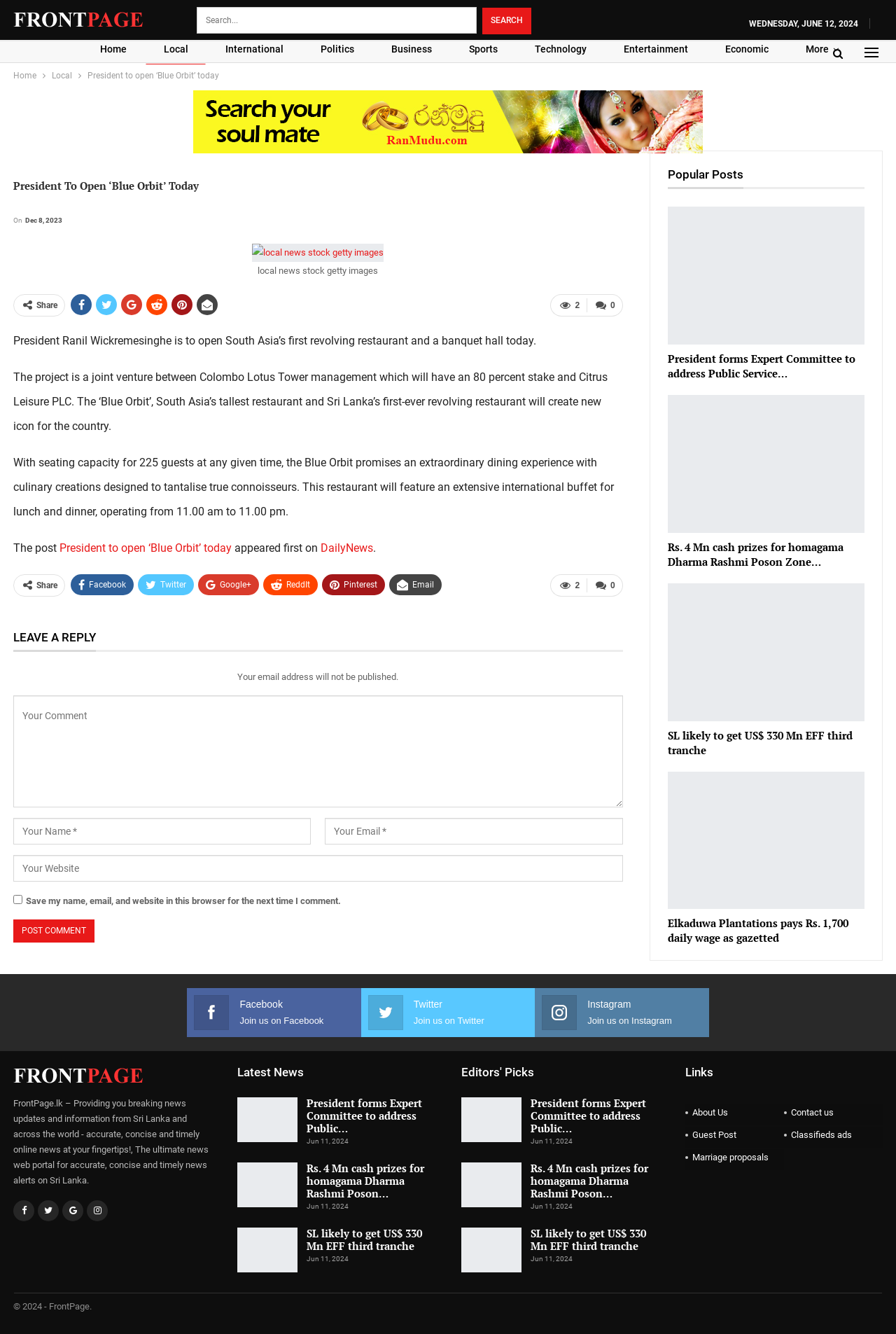Pinpoint the bounding box coordinates of the clickable area needed to execute the instruction: "Leave a reply". The coordinates should be specified as four float numbers between 0 and 1, i.e., [left, top, right, bottom].

[0.015, 0.472, 0.107, 0.483]